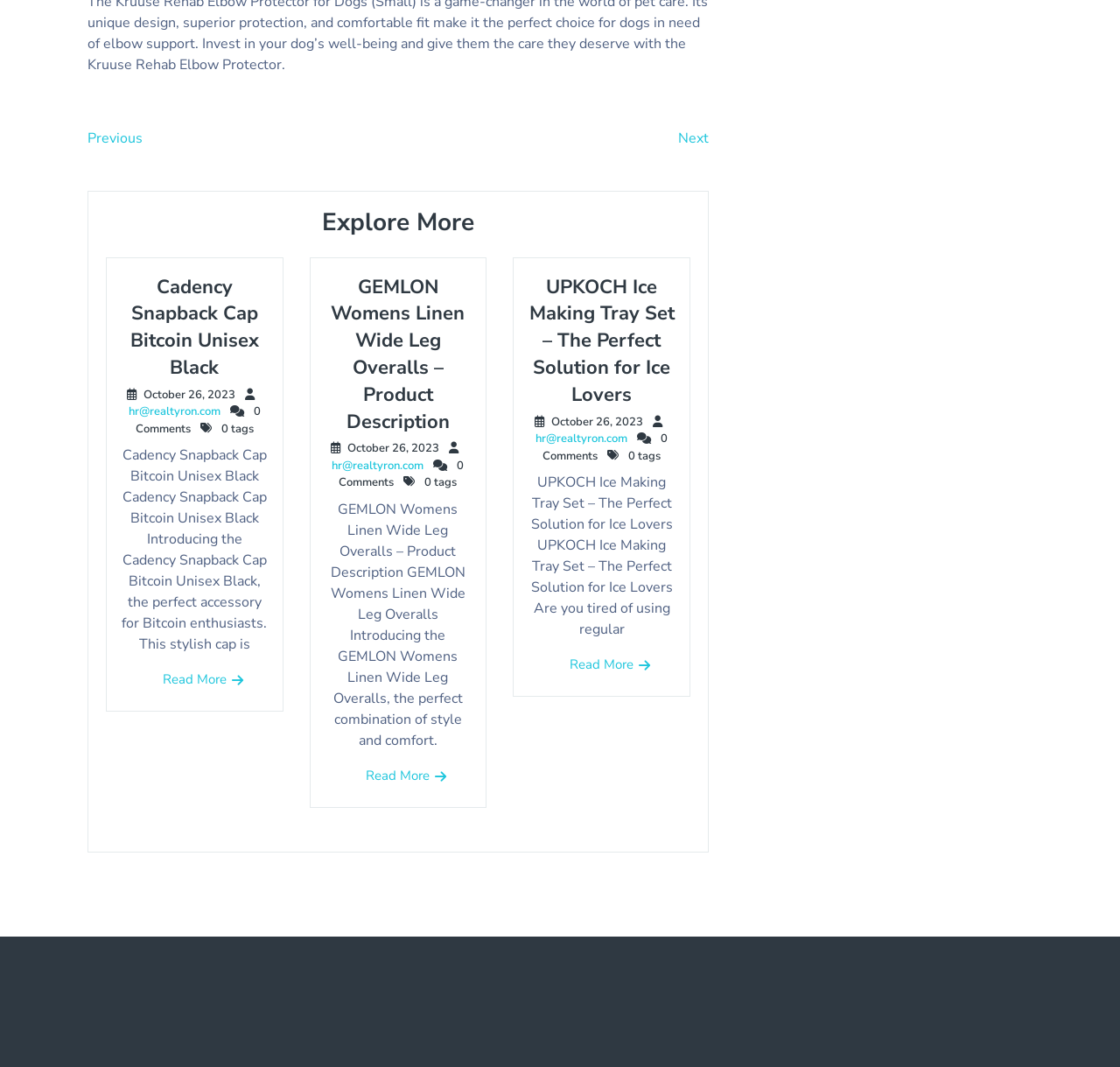Locate the bounding box coordinates of the clickable element to fulfill the following instruction: "View GEMLON Womens Linen Wide Leg Overalls product description". Provide the coordinates as four float numbers between 0 and 1 in the format [left, top, right, bottom].

[0.296, 0.256, 0.415, 0.407]